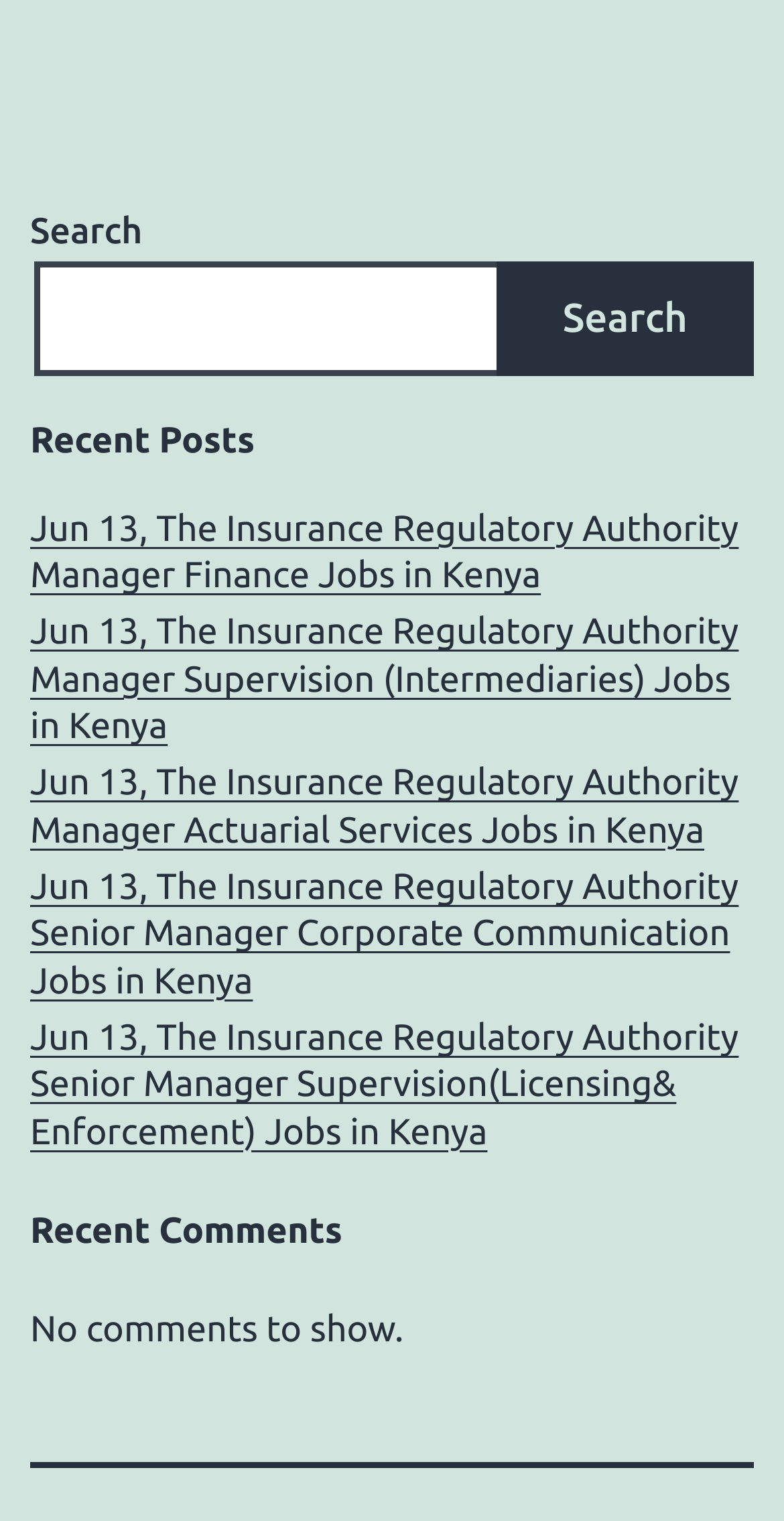Is there a search box?
From the details in the image, answer the question comprehensively.

I can see a search box because there is a UI element with the type 'searchbox' and the OCR text 'Search' within the bounding box coordinates [0.044, 0.172, 0.641, 0.247].